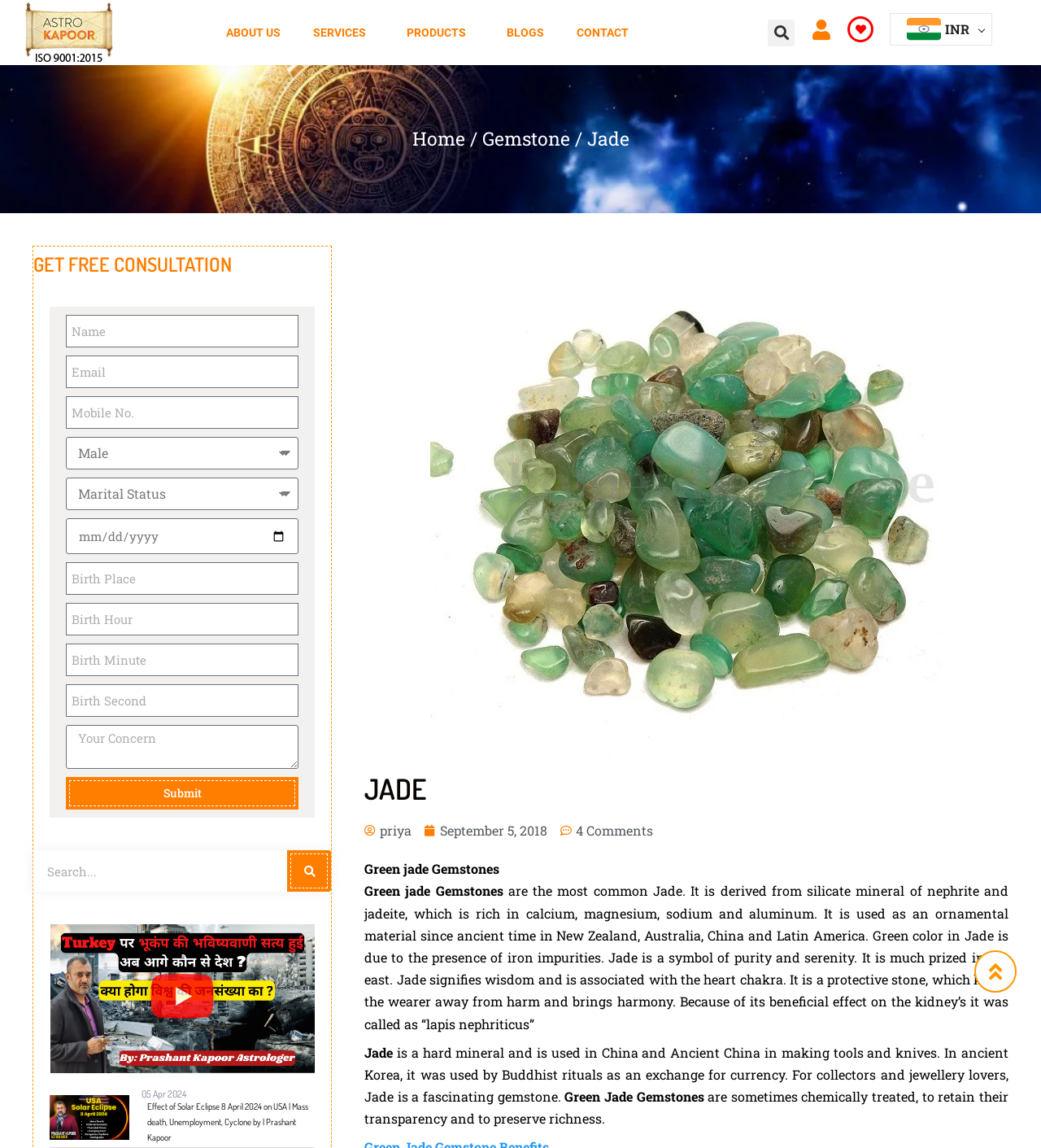What is the name of the gemstone?
Using the visual information, respond with a single word or phrase.

Jade